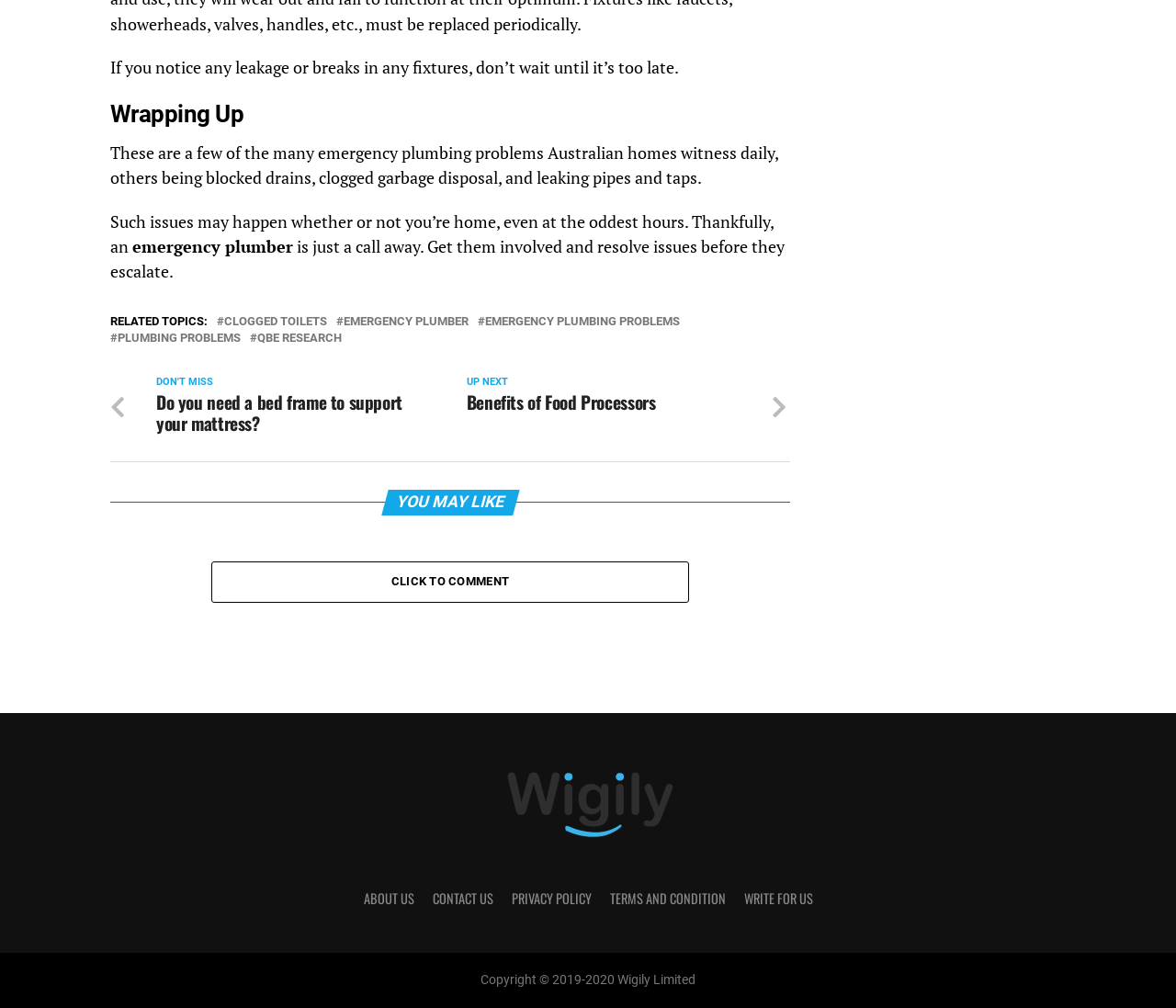Provide a brief response to the question using a single word or phrase: 
What is the call-to-action in the 'YOU MAY LIKE' section?

CLICK TO COMMENT